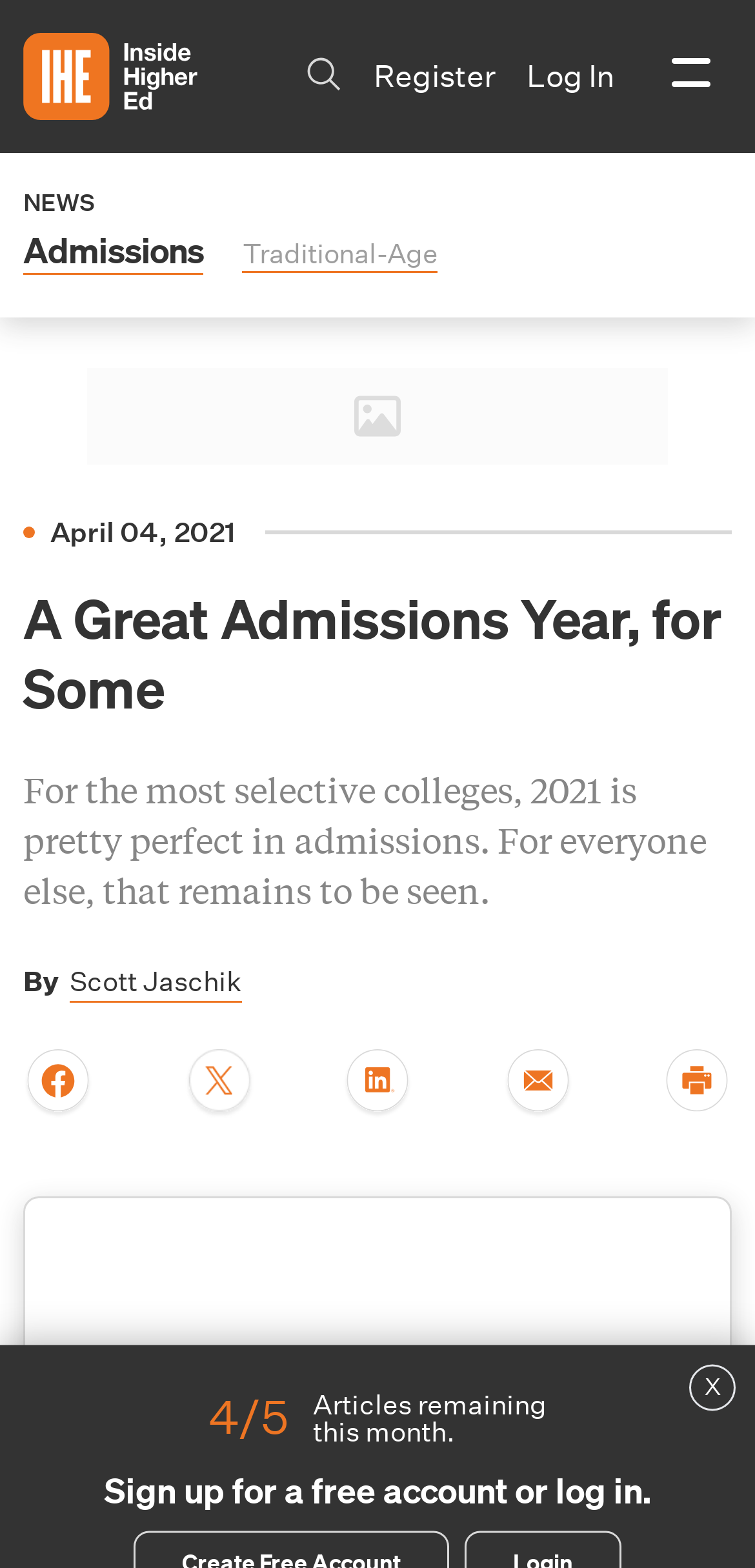Please determine the bounding box coordinates for the element with the description: "Log In".

[0.697, 0.033, 0.815, 0.065]